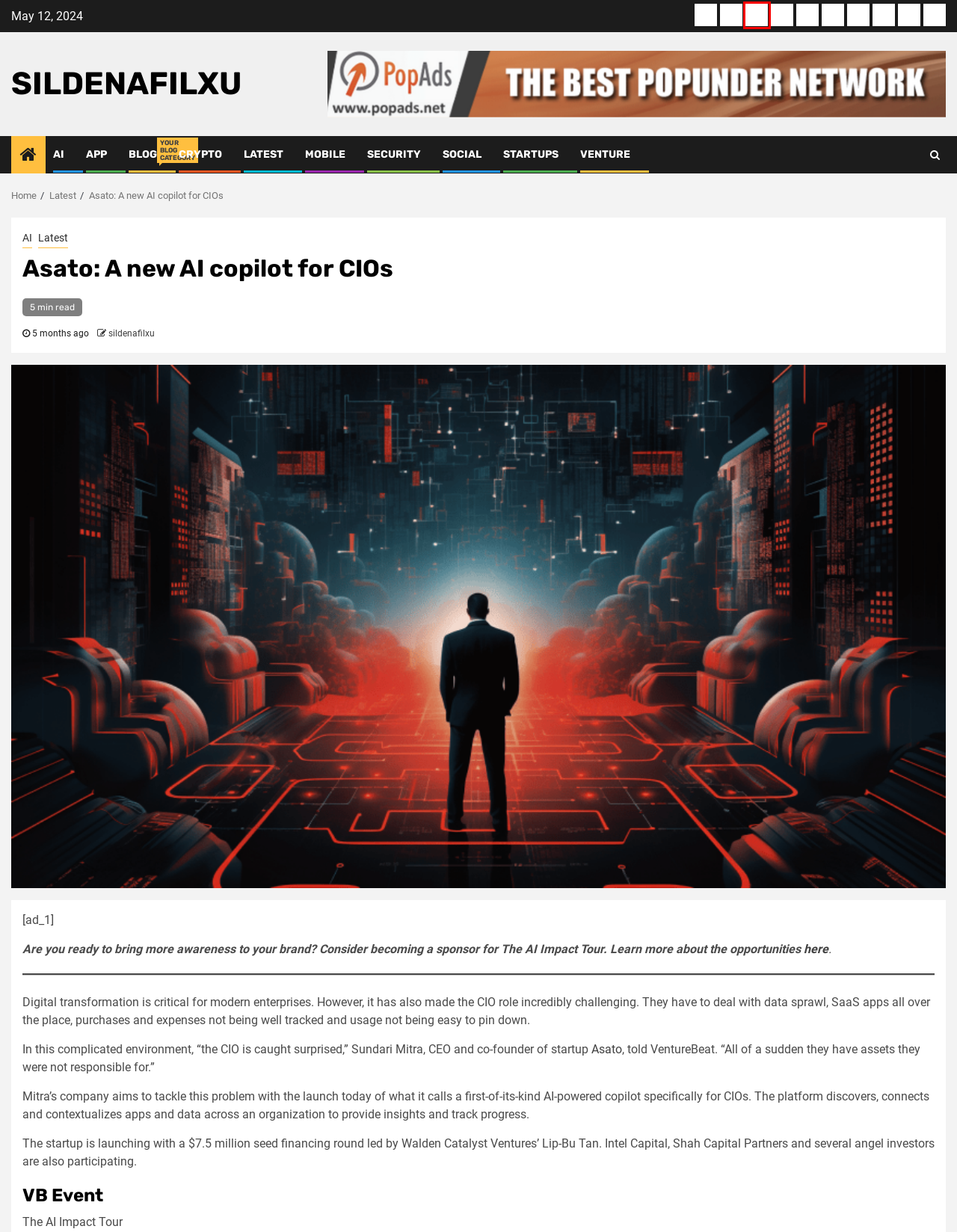Observe the provided screenshot of a webpage with a red bounding box around a specific UI element. Choose the webpage description that best fits the new webpage after you click on the highlighted element. These are your options:
A. crypto – sildenafilxu
B. Mobile – sildenafilxu
C. Latest – sildenafilxu
D. Startups – sildenafilxu
E. Blog – sildenafilxu
F. Venture – sildenafilxu
G. Security – sildenafilxu
H. sildenafilxu

E